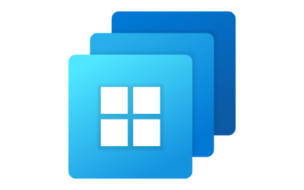Can you look at the image and give a comprehensive answer to the question:
How many squares are in the white grid?

The caption explicitly states that there is a prominent white grid of four squares in the foreground of the icon.